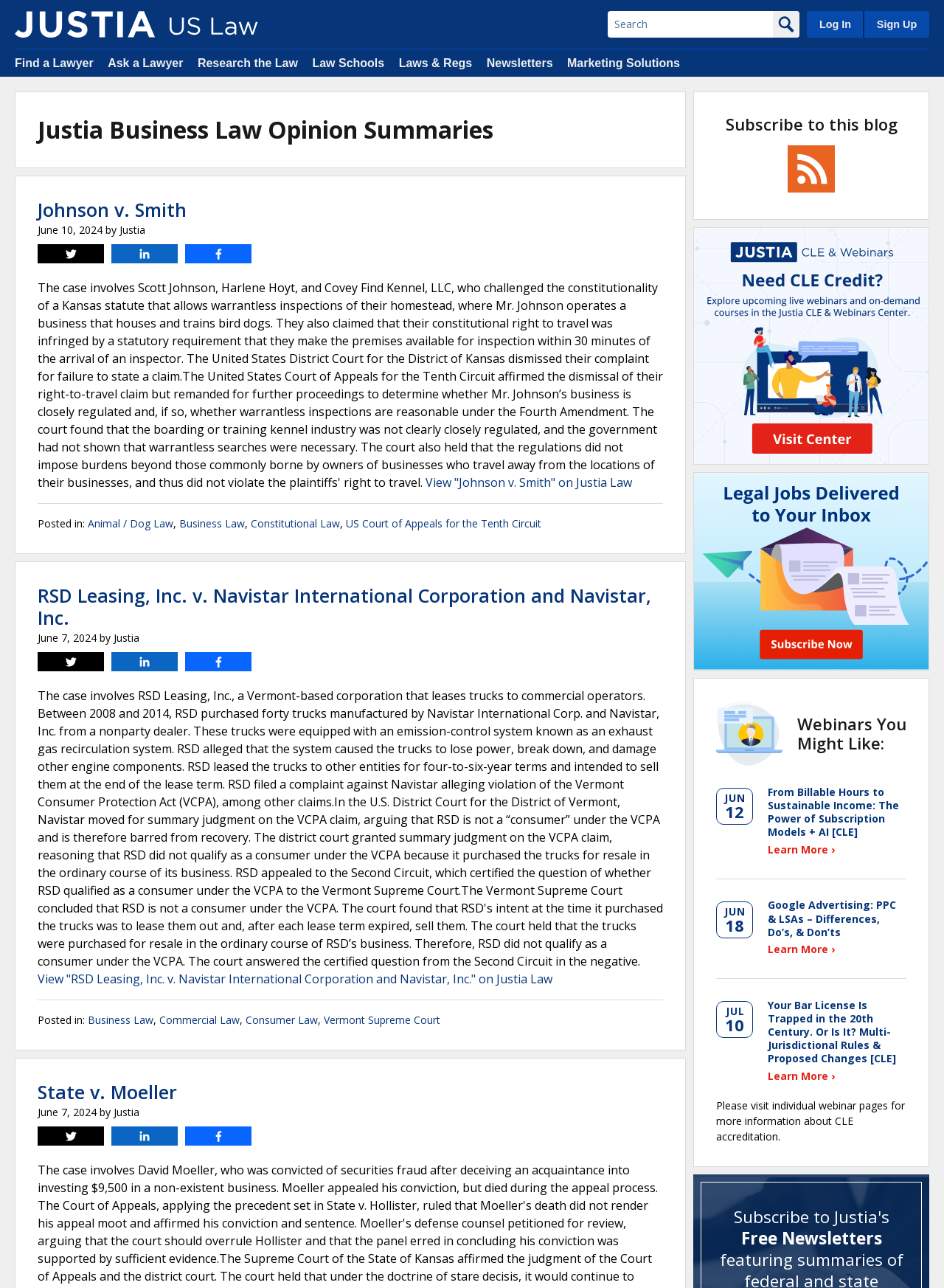How can users search for specific opinions?
Look at the screenshot and provide an in-depth answer.

The search bar is located at the top of the webpage, and users can enter keywords or phrases to search for specific opinions or cases. The search bar is accompanied by a search button, which can be clicked to initiate the search.